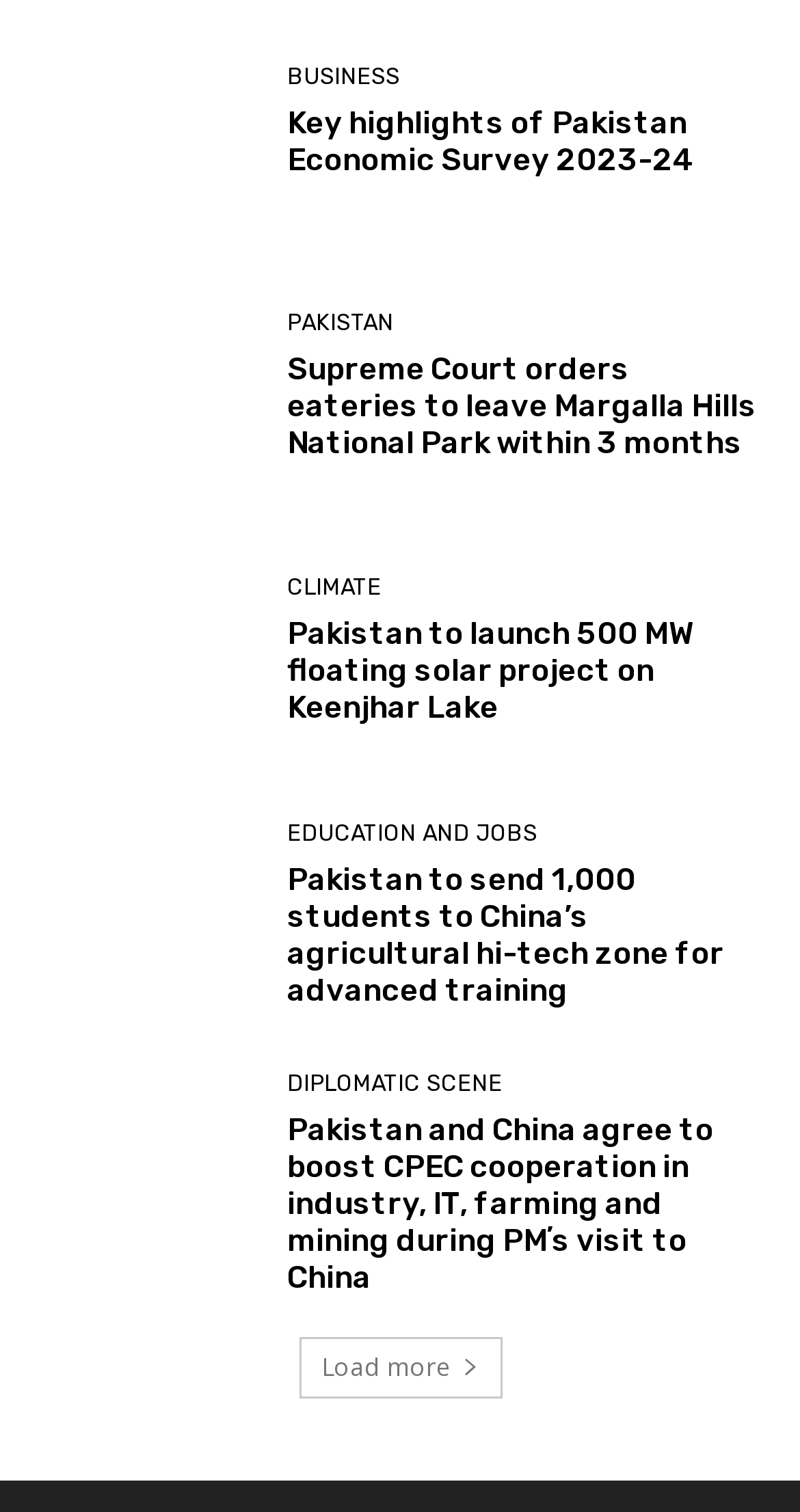What is the function of the button 'Load more'?
Look at the image and respond to the question as thoroughly as possible.

The button 'Load more' is likely to load more articles or content on the webpage, as it is a common functionality of such buttons on news or article-based websites.